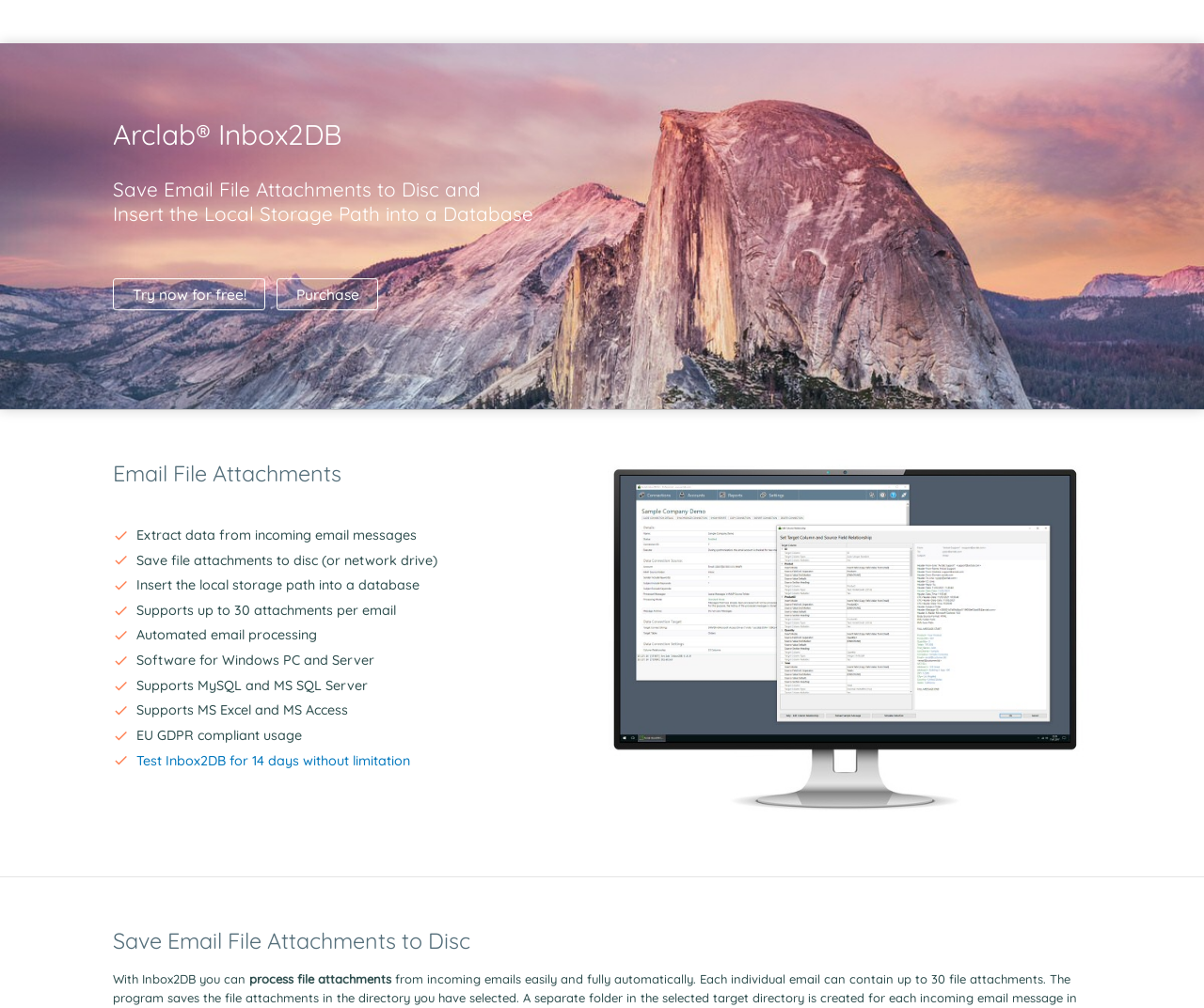Identify the bounding box coordinates of the section that should be clicked to achieve the task described: "Go to Inbox2DB Homepage".

[0.327, 0.739, 0.457, 0.769]